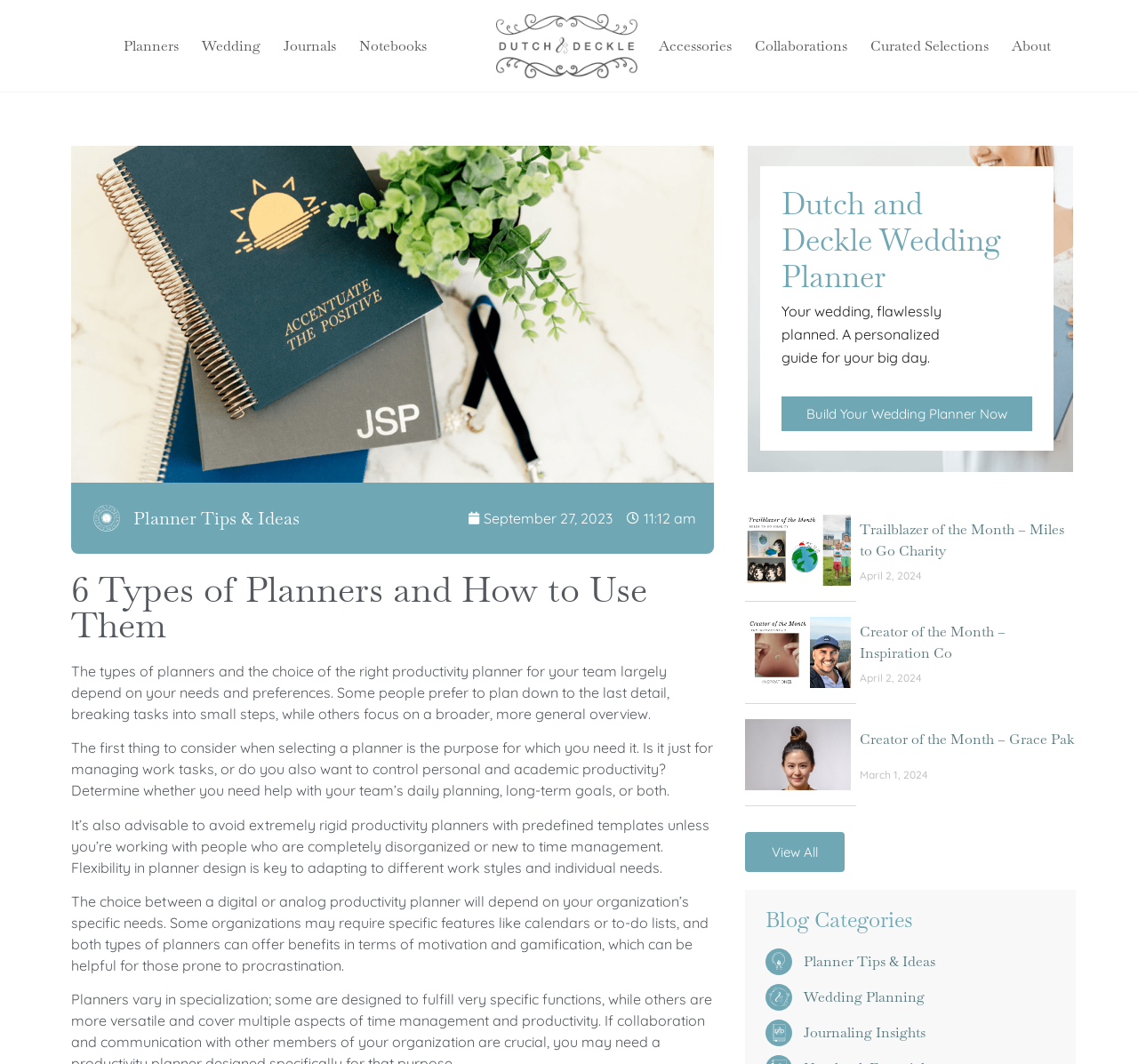How many types of planners are mentioned?
Kindly offer a detailed explanation using the data available in the image.

The webpage mentions 6 types of planners and how to use them, as indicated by the heading '6 Types of Planners and How to Use Them'.